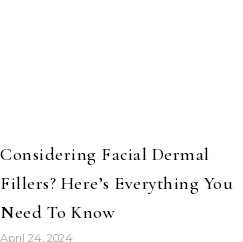With reference to the screenshot, provide a detailed response to the question below:
What is the purpose of the image?

The image likely serves as a header for an article, given the title and date displayed, which suggests that it is an introduction to the content that follows, outlining important insights and guidance regarding facial dermal fillers.